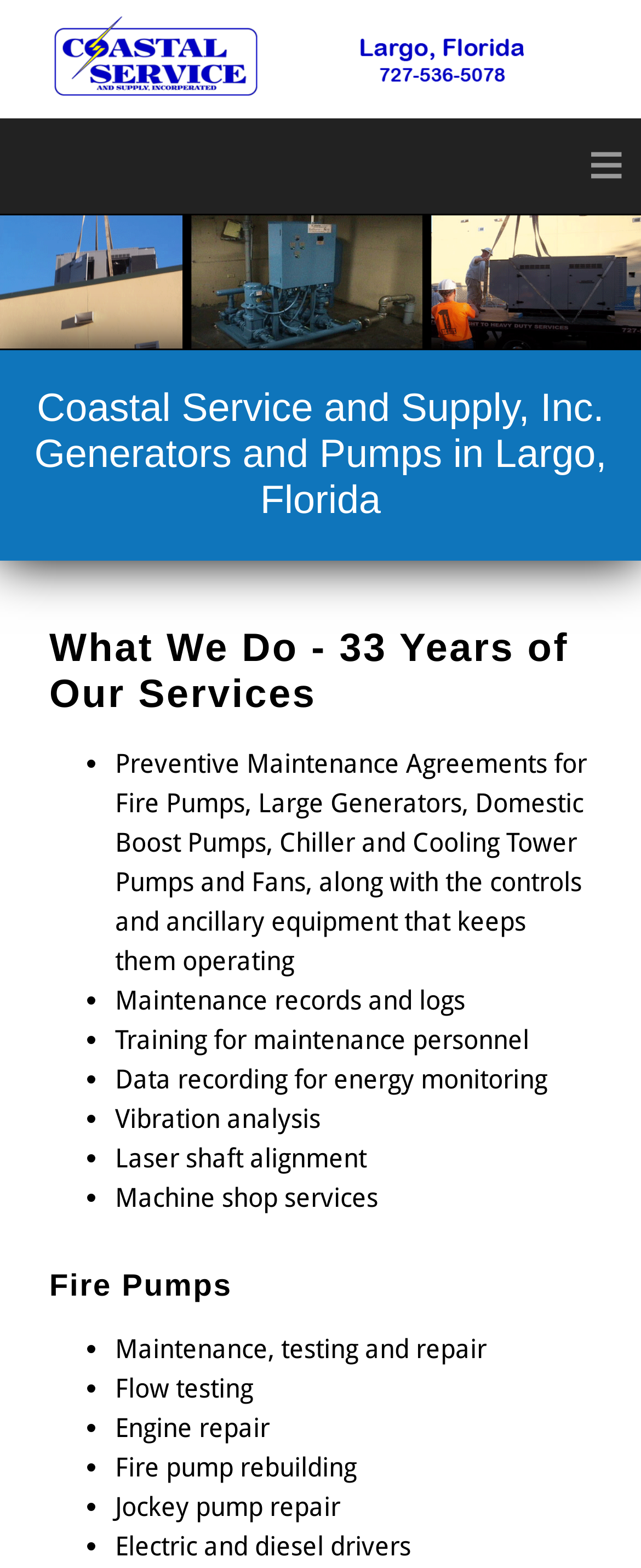Describe the entire webpage, focusing on both content and design.

The webpage appears to be a service page for Coastal Service and Supply, Inc., a company that provides services for generators and pumps in Largo, Florida. At the top of the page, there is a banner with the company's logo, followed by a link with a hamburger menu icon. Below the banner, the company's name and location are displayed prominently.

The main content of the page is divided into two sections. The first section, titled "What We Do - 33 Years of Our Services", lists the various services offered by the company. These services include preventive maintenance agreements, maintenance records and logs, training for maintenance personnel, data recording for energy monitoring, vibration analysis, laser shaft alignment, and machine shop services. Each service is listed as a bullet point, with a brief description.

The second section, titled "Fire Pumps", lists the services related to fire pumps, including maintenance, testing, and repair, flow testing, engine repair, fire pump rebuilding, jockey pump repair, and electric and diesel drivers. Again, each service is listed as a bullet point, with a brief description.

Overall, the webpage provides a clear and concise overview of the services offered by Coastal Service and Supply, Inc., with a focus on generators and pumps in Largo, Florida.